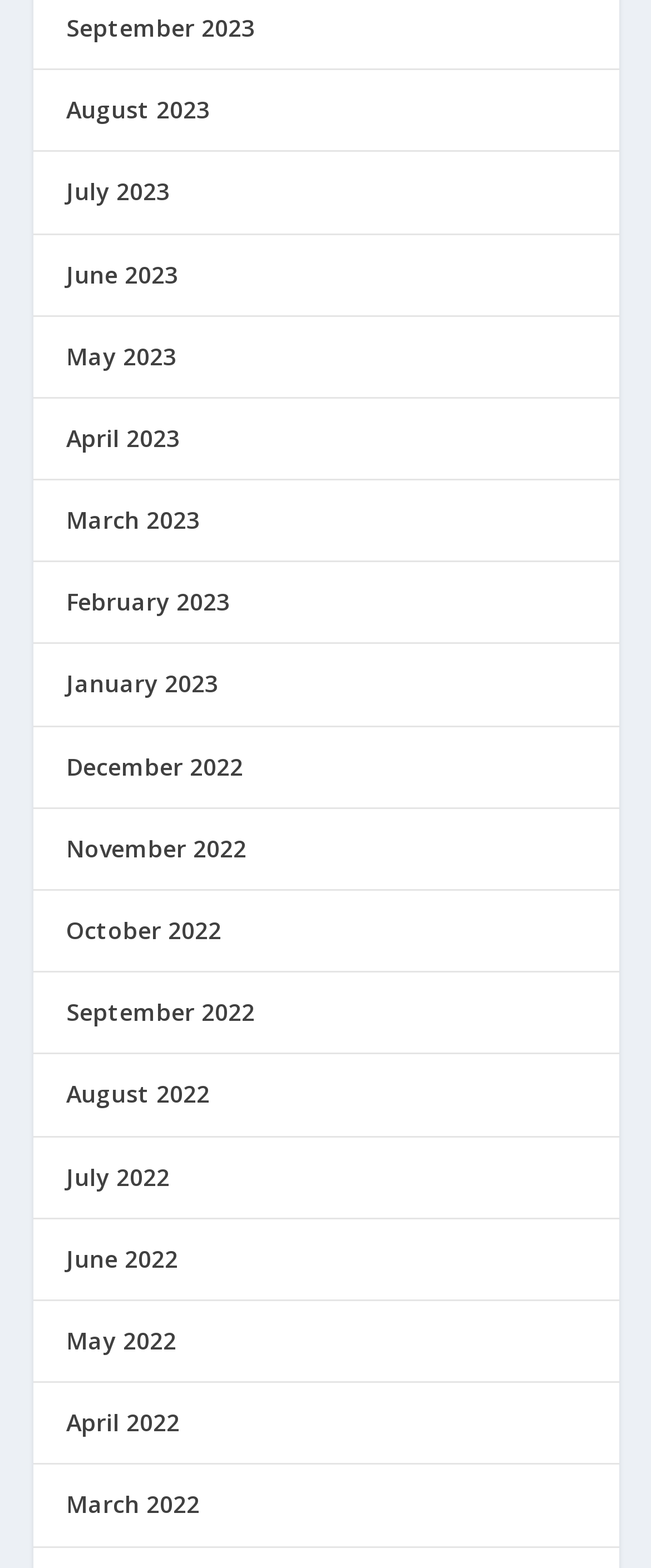How many months are listed?
Please answer the question with a detailed and comprehensive explanation.

I counted the number of links on the webpage, each representing a month, from September 2023 to March 2022, and found a total of 18 months listed.